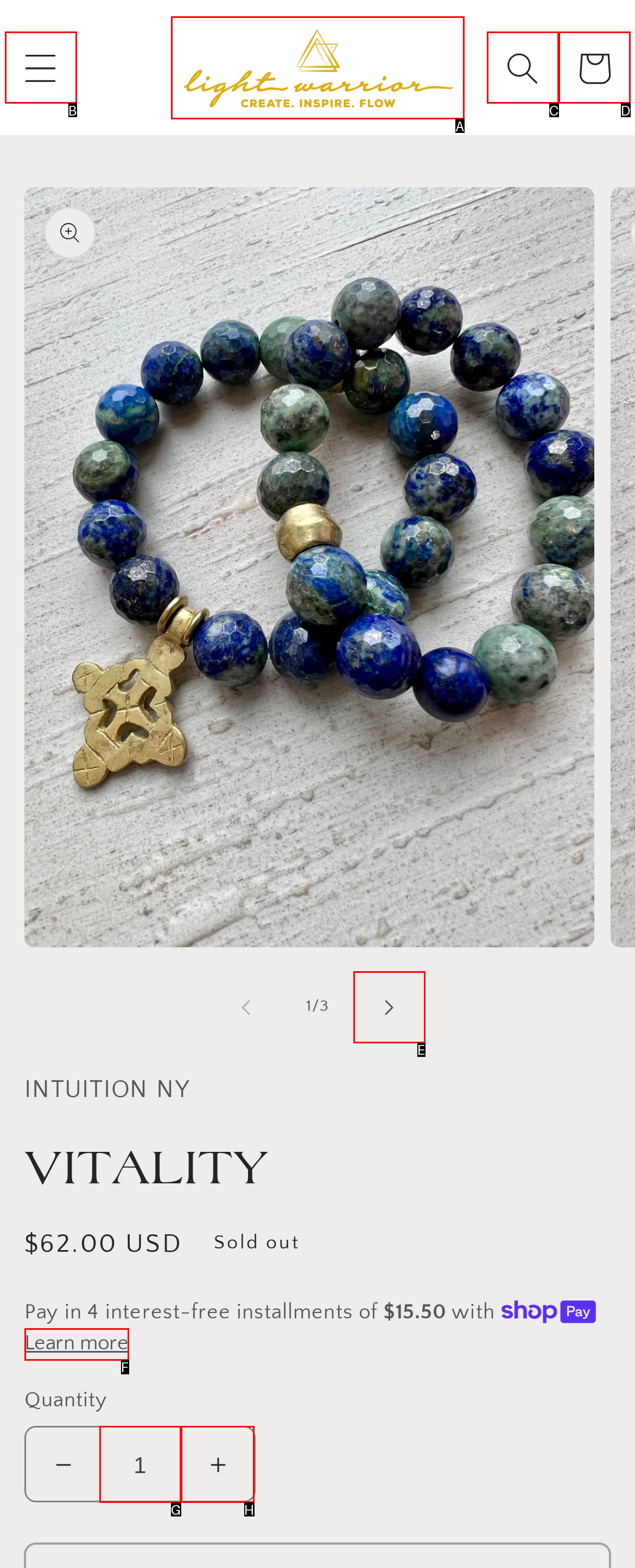Identify which HTML element aligns with the description: aria-label="Search"
Answer using the letter of the correct choice from the options available.

C